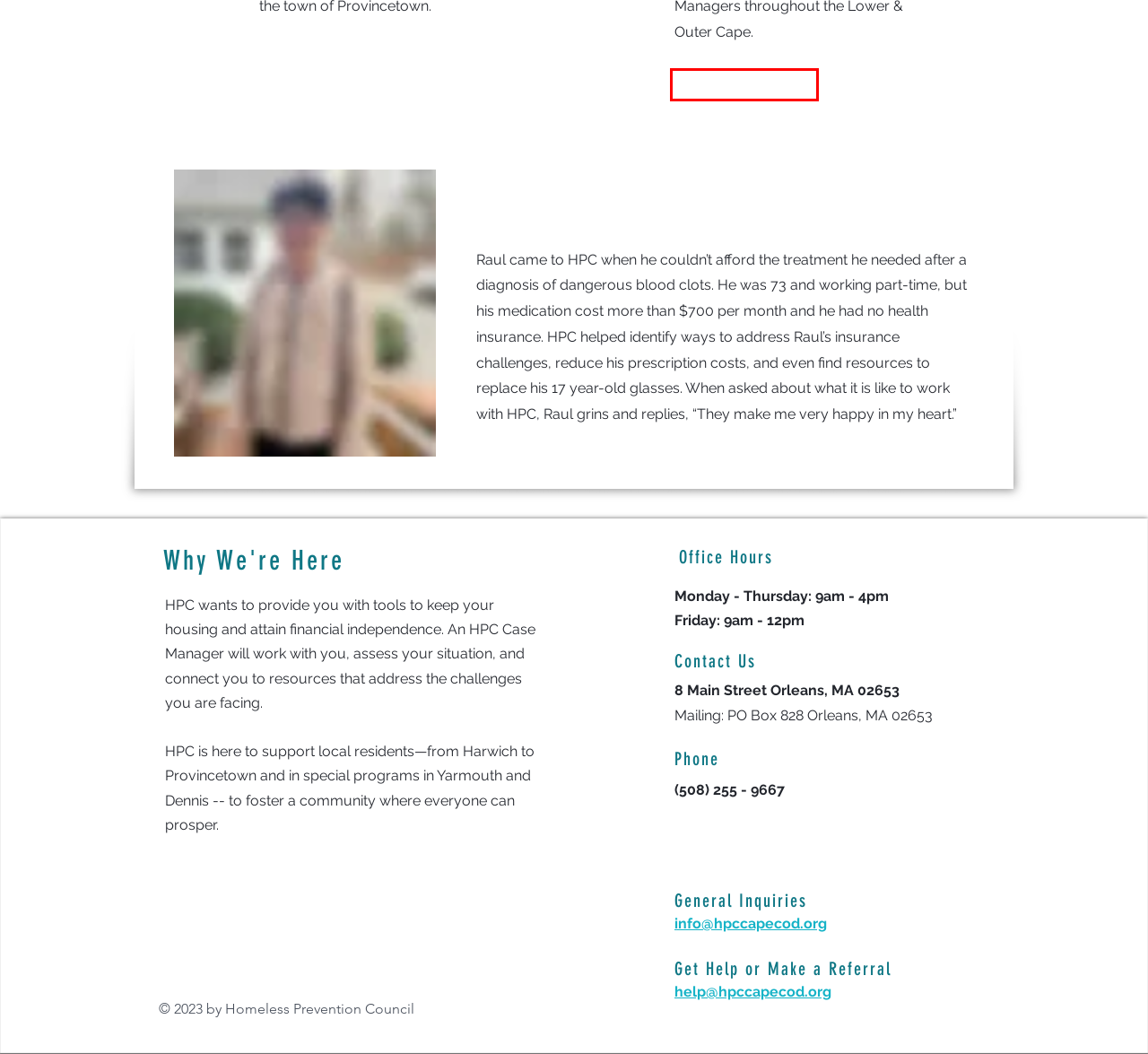You are given a screenshot depicting a webpage with a red bounding box around a UI element. Select the description that best corresponds to the new webpage after clicking the selected element. Here are the choices:
A. Get Help | Homeless Prevention Council | Orleans, MA
B. Get Involved | Homeless Prevention Council | Orleans, MA
C. Community Outreach | Homeless Prevention Council | Orleans, MA
D. Homeless Prevention Council |  Housing and Financial Help | Orleans, Cape Cod
E. Refer a Client  | Homeless Prevention Council | Orleans, MA
F. Provincetown Community Support | Homeless Prevention Council | Orleans, MA
G. Rental Assistance | Homeless Prevention Council | Orleans, MA
H. Community Partners | Homeless Prevention Council | Orleans, MA

C